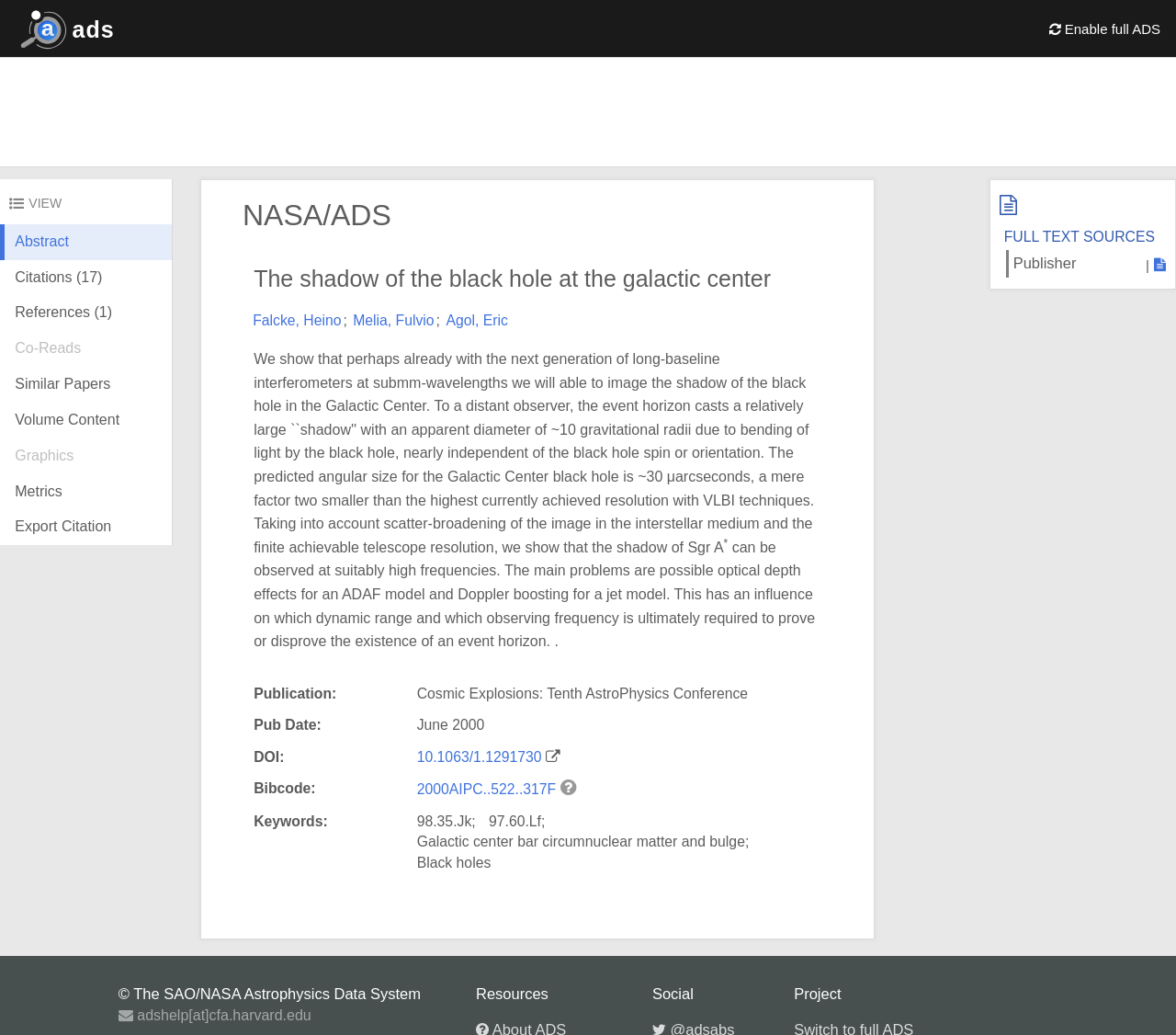Please identify the bounding box coordinates of the area that needs to be clicked to fulfill the following instruction: "Check the 'Citations'."

[0.0, 0.251, 0.146, 0.285]